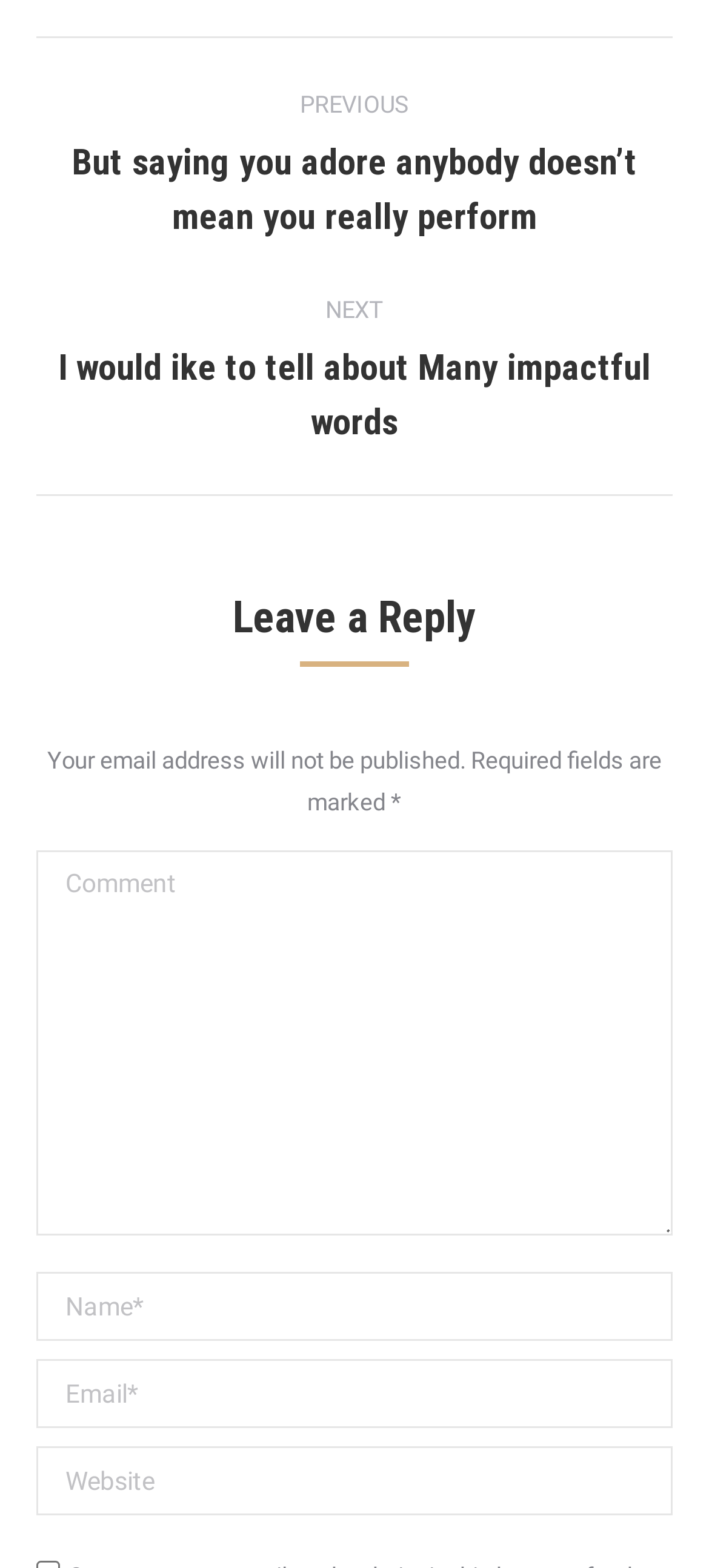Respond with a single word or phrase:
How many required fields are there in the comment form?

Three